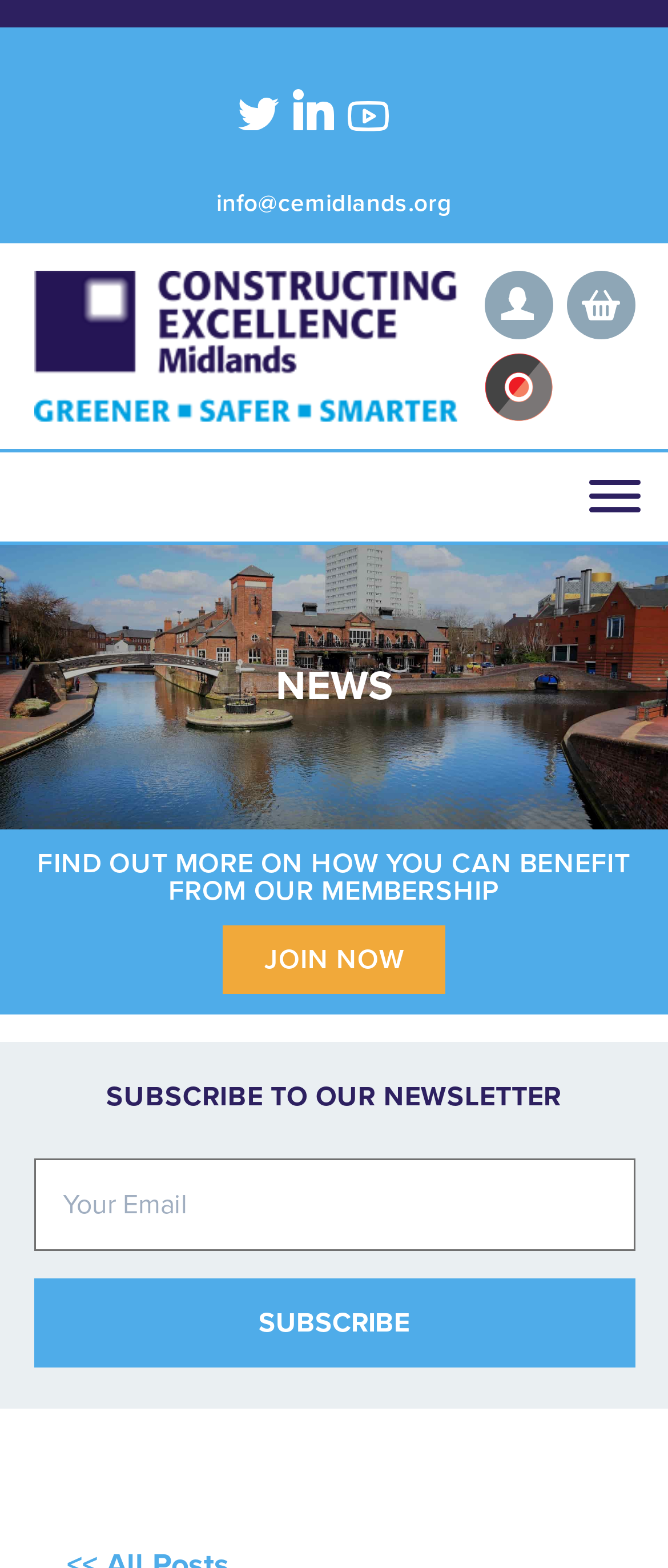Please determine the bounding box coordinates of the element's region to click for the following instruction: "Subscribe to the newsletter".

[0.05, 0.816, 0.95, 0.873]